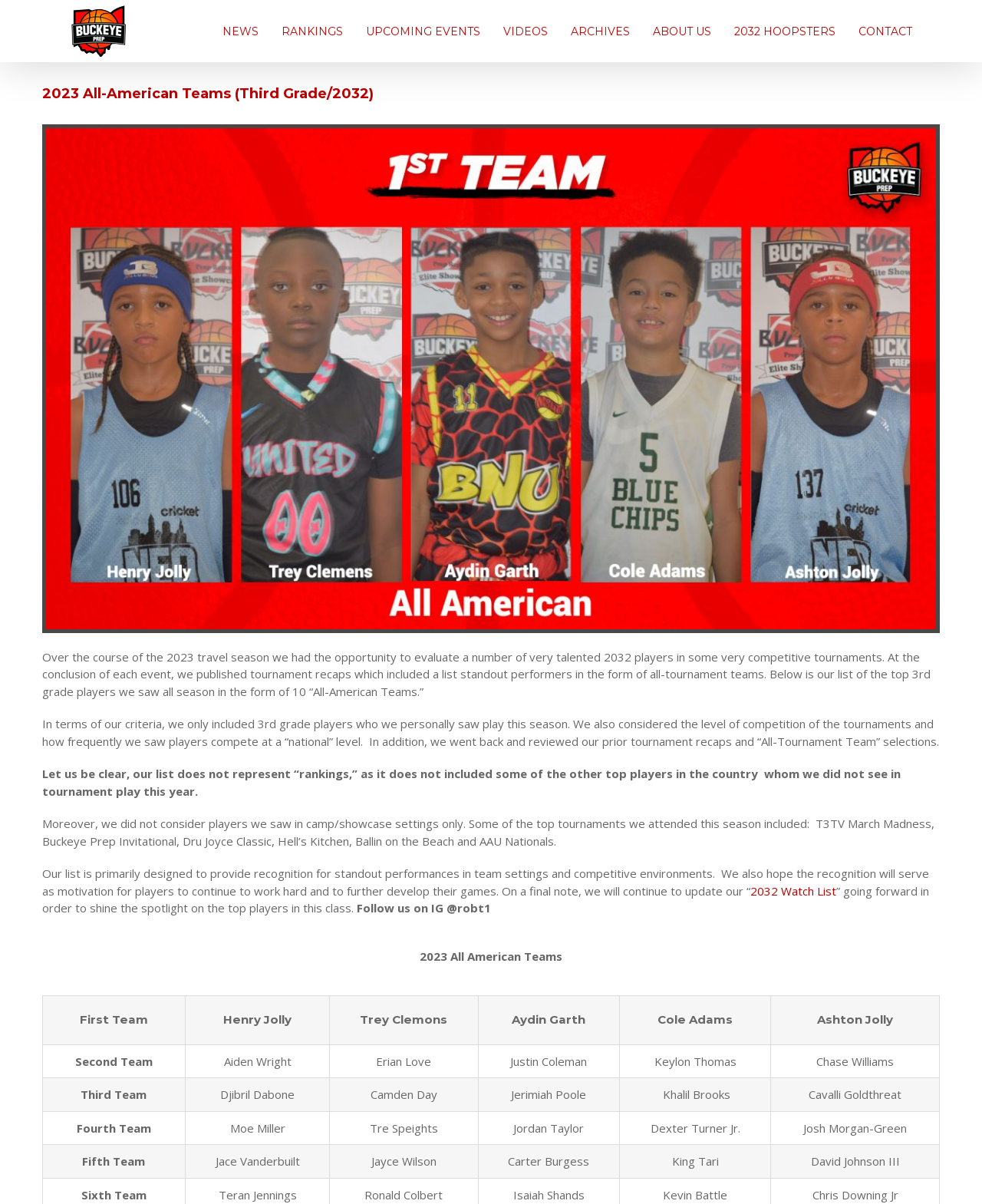What is the text of the webpage's headline?

2023 All-American Teams (Third Grade/2032)